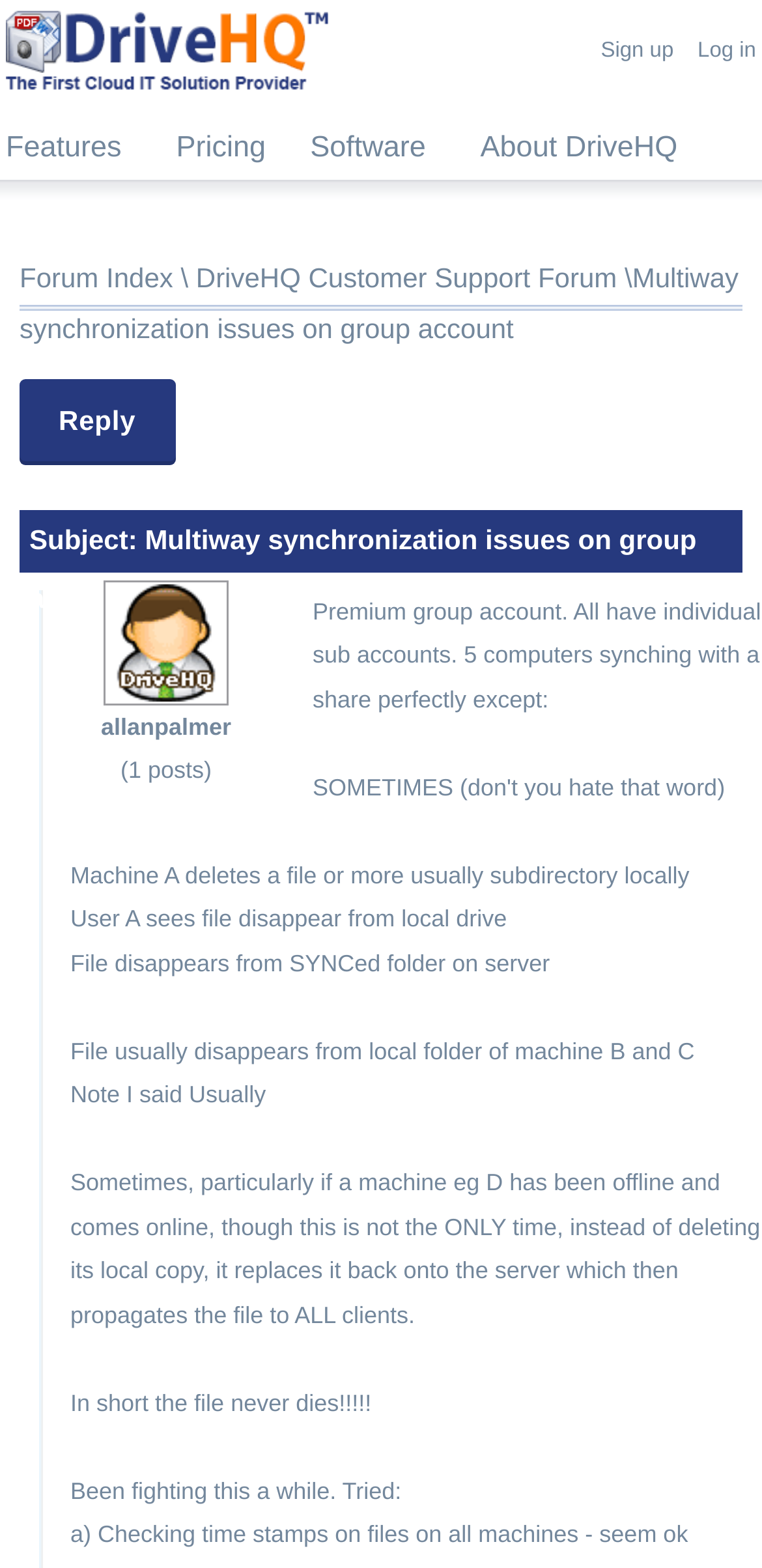What is the type of account mentioned in the forum post?
Refer to the screenshot and answer in one word or phrase.

Premium group account